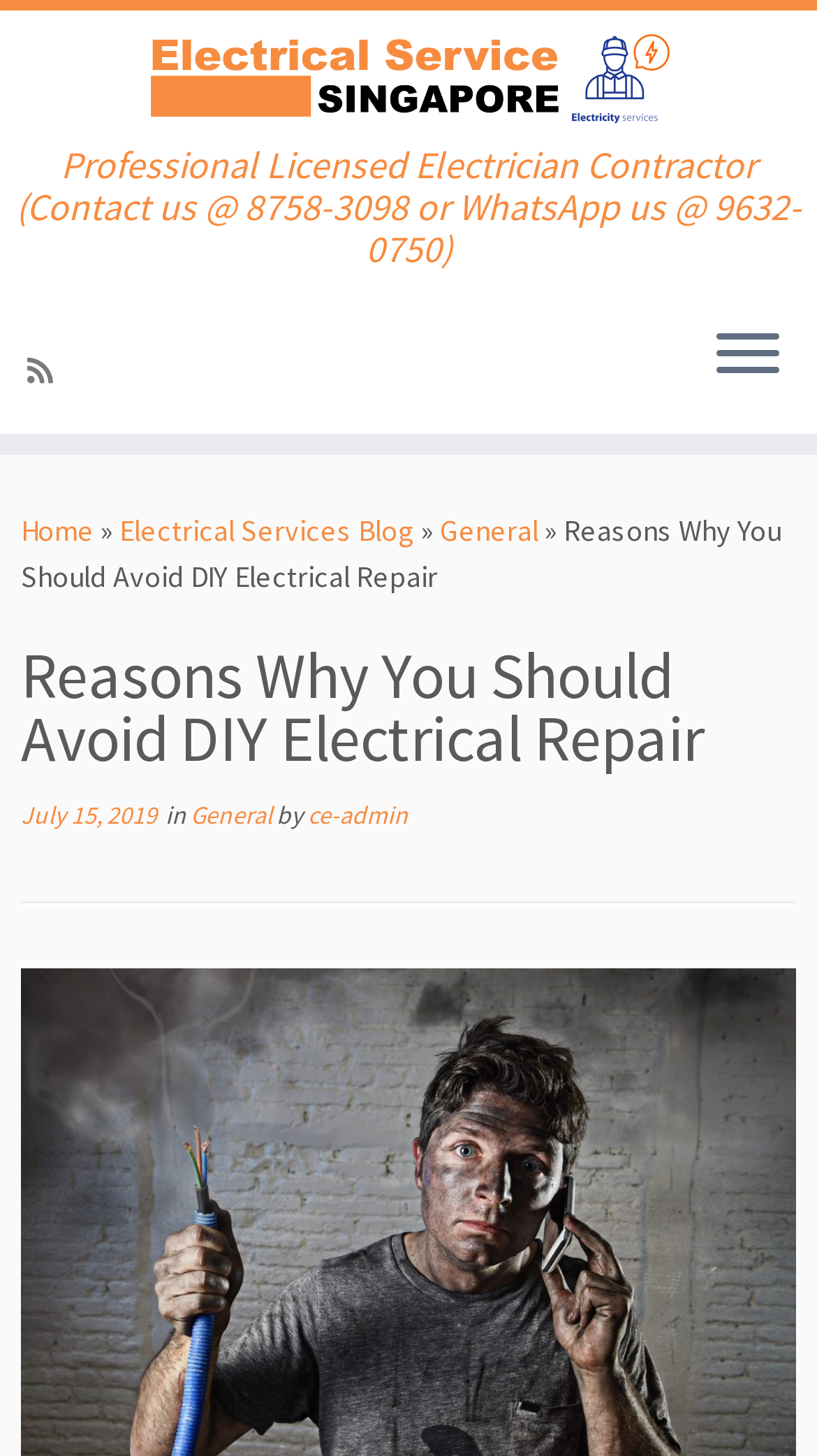Give an in-depth explanation of the webpage layout and content.

The webpage appears to be a blog post or article discussing the importance of avoiding DIY electrical repair in Singapore. At the top of the page, there is a prominent link to contact a professional licensed electrician contractor, accompanied by a "Back Home" image. Below this, there is a heading with the same contact information.

On the top-right corner, there is a link to subscribe to an RSS feed, next to an "Open the menu" button. Below this, there is a navigation menu with links to the "Home" page, "Electrical Services Blog", and "General" categories, separated by a "»" symbol.

The main content of the page is a blog post titled "Reasons Why You Should Avoid DIY Electrical Repair", which is marked as a header. The post has a heading with the same title, followed by a link to the publication date, July 15, 2019, and the categories "General" and author "ce-admin". The post content is not explicitly described in the accessibility tree, but it likely discusses the reasons why DIY electrical repair is not recommended.

Overall, the webpage has a simple layout with a clear focus on promoting professional electrical repair services and providing access to a blog post discussing the importance of avoiding DIY electrical repair.